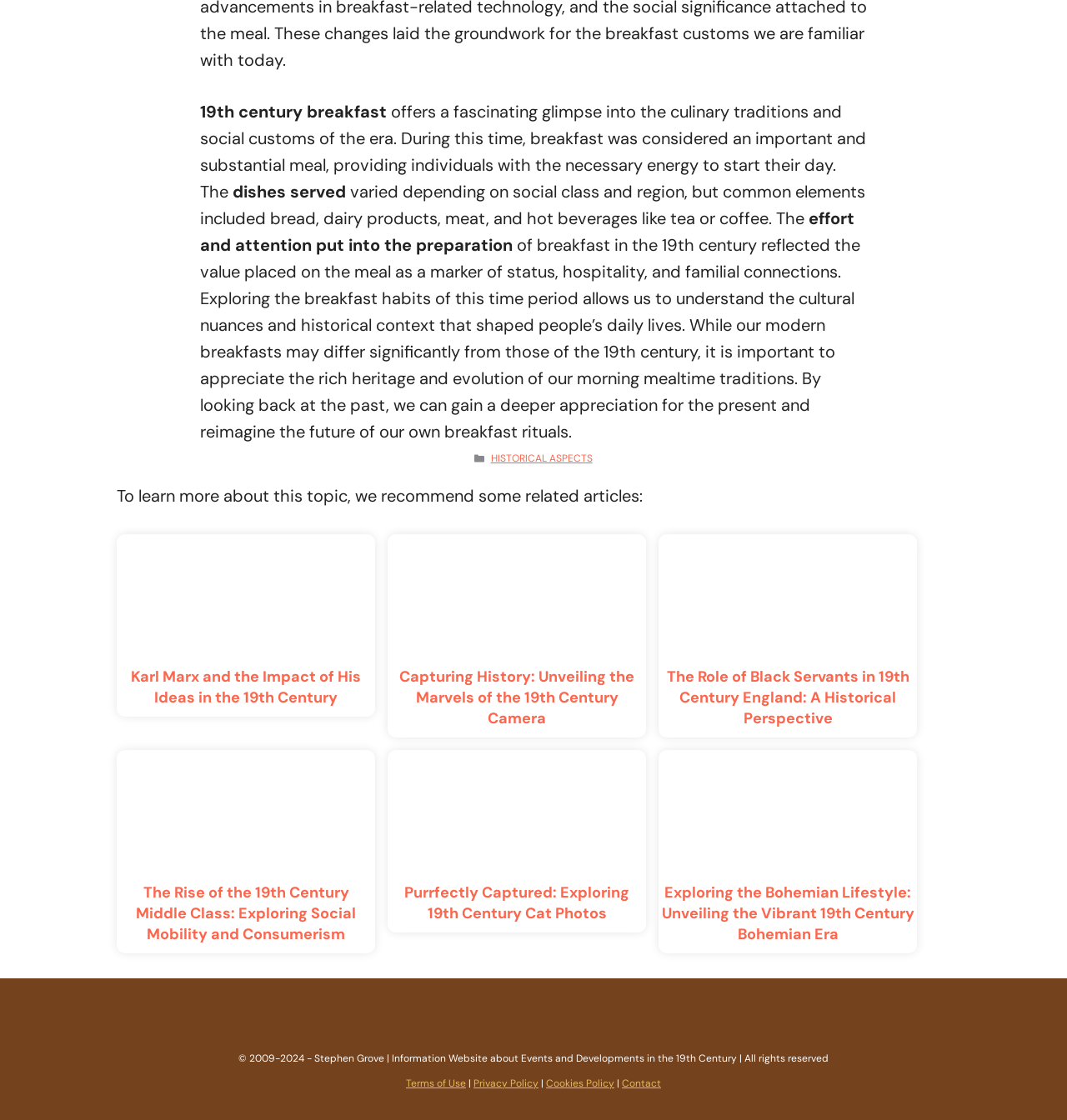Please find the bounding box for the UI element described by: "Contact".

None